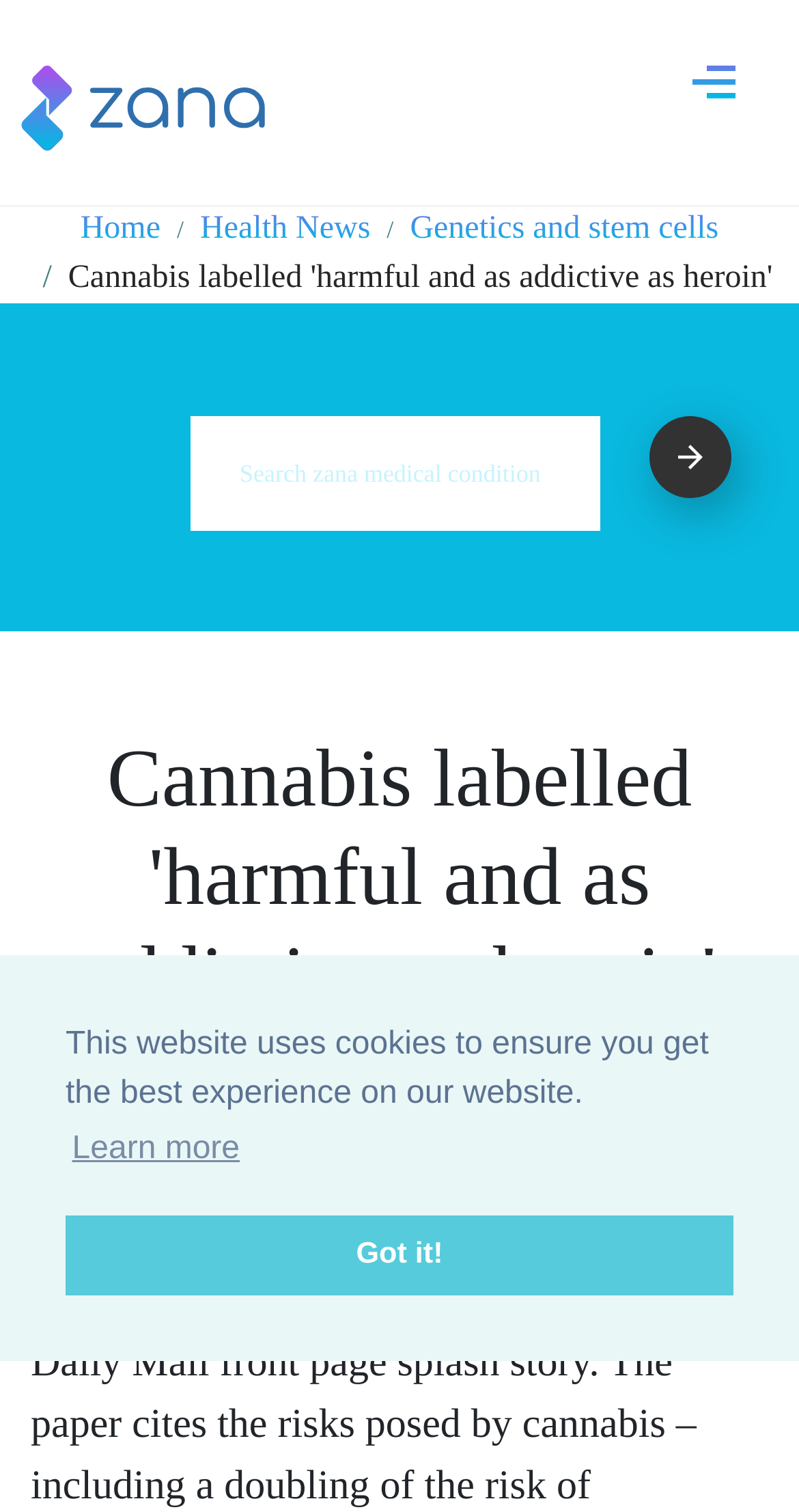Could you determine the bounding box coordinates of the clickable element to complete the instruction: "Go to the 'Health News' page"? Provide the coordinates as four float numbers between 0 and 1, i.e., [left, top, right, bottom].

[0.25, 0.14, 0.464, 0.163]